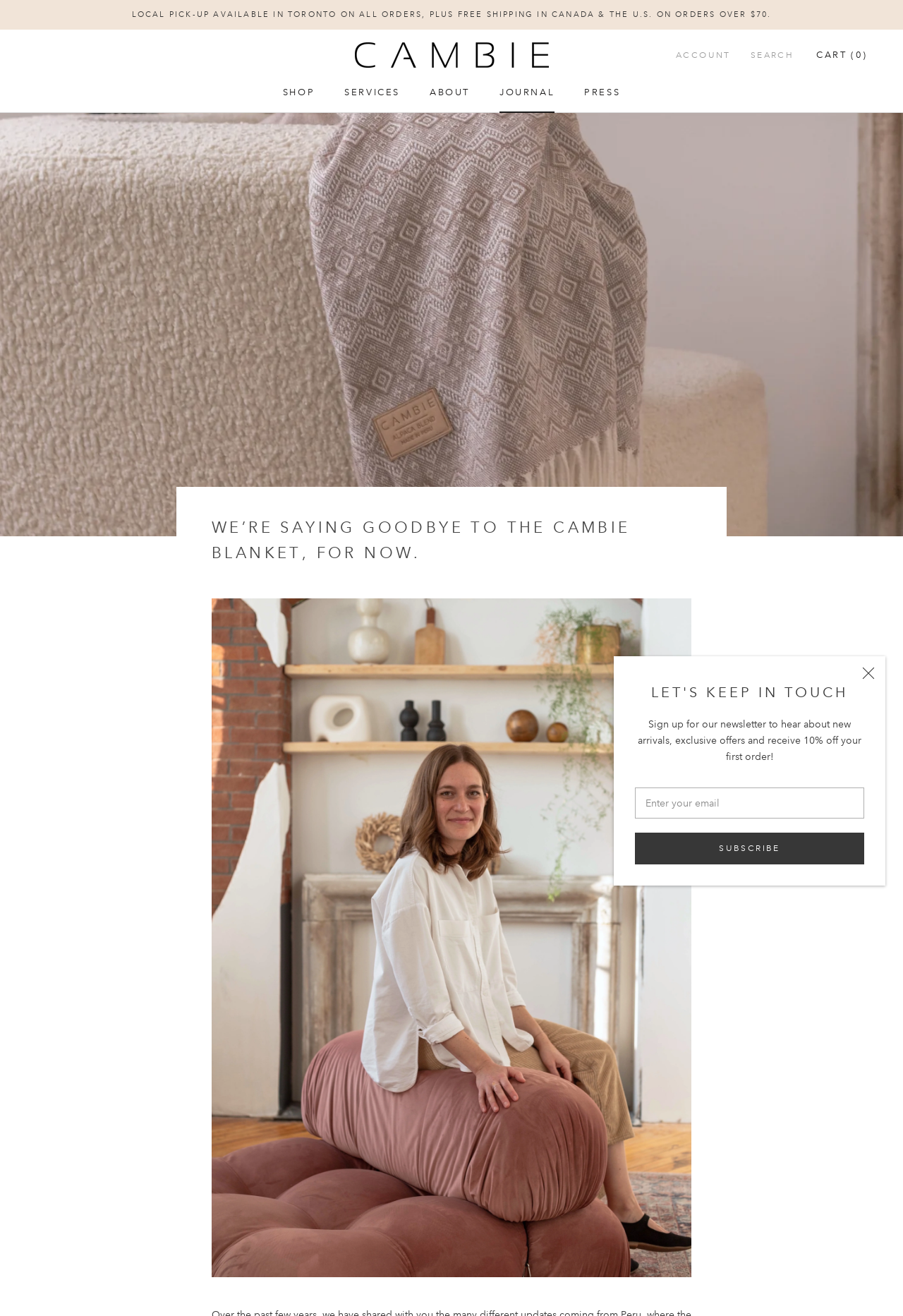Identify the bounding box coordinates of the region that should be clicked to execute the following instruction: "Go to the shop page".

[0.313, 0.066, 0.349, 0.074]